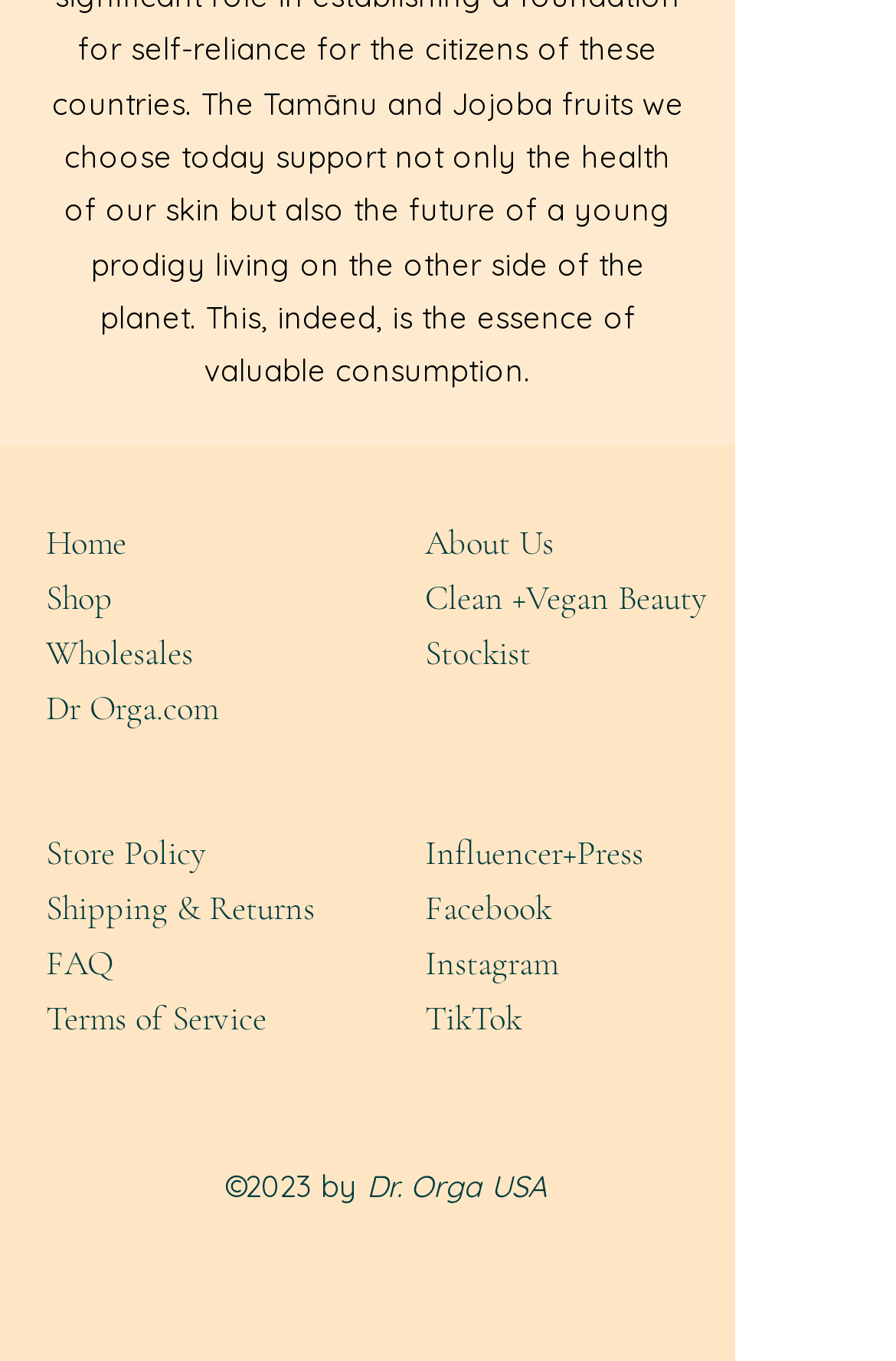How many social media links are there?
Examine the screenshot and reply with a single word or phrase.

5